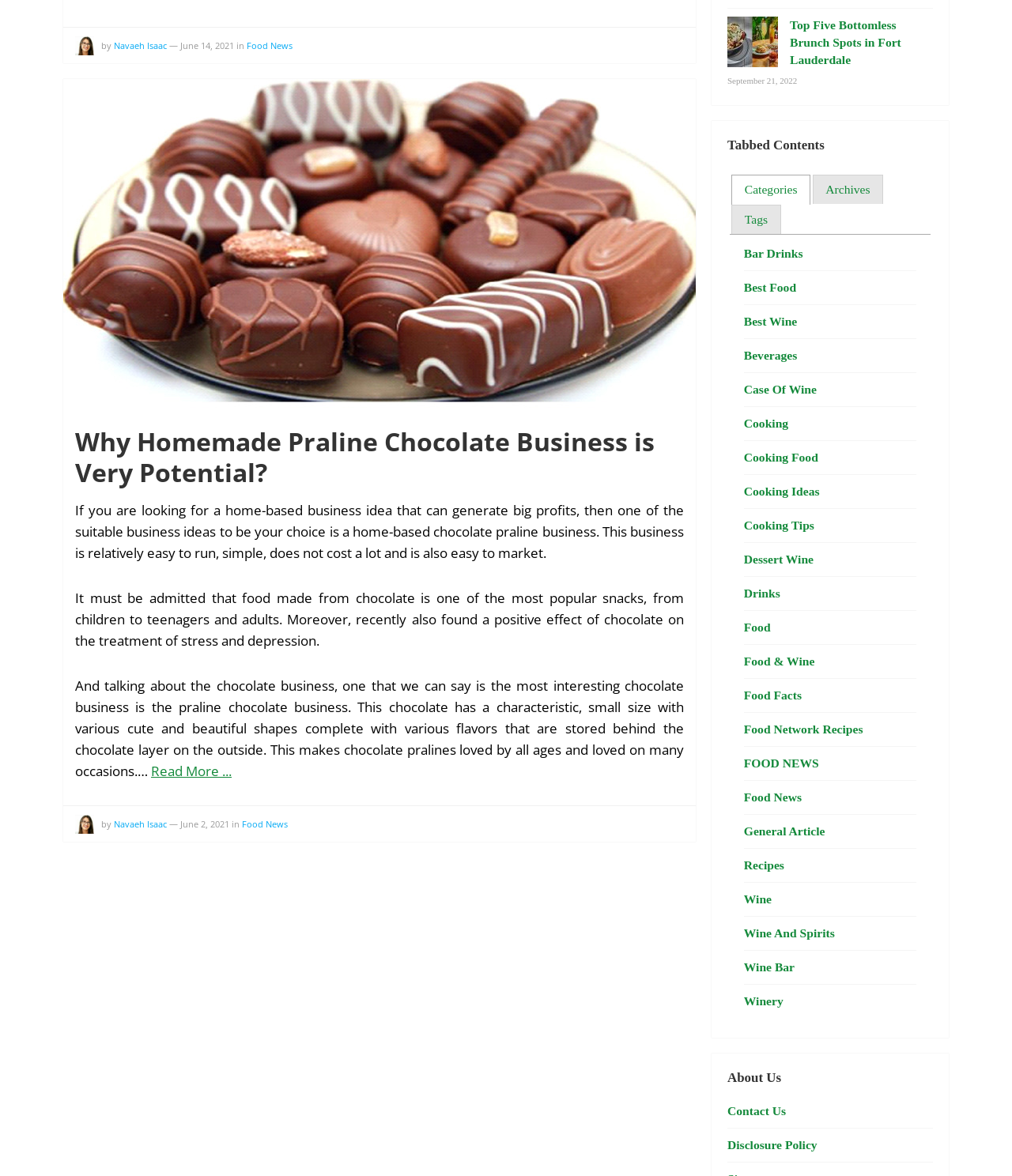Identify the bounding box coordinates for the element you need to click to achieve the following task: "Click on the 'Why Homemade Praline Chocolate Business is Very Potential?' article". Provide the bounding box coordinates as four float numbers between 0 and 1, in the form [left, top, right, bottom].

[0.062, 0.344, 0.688, 0.356]